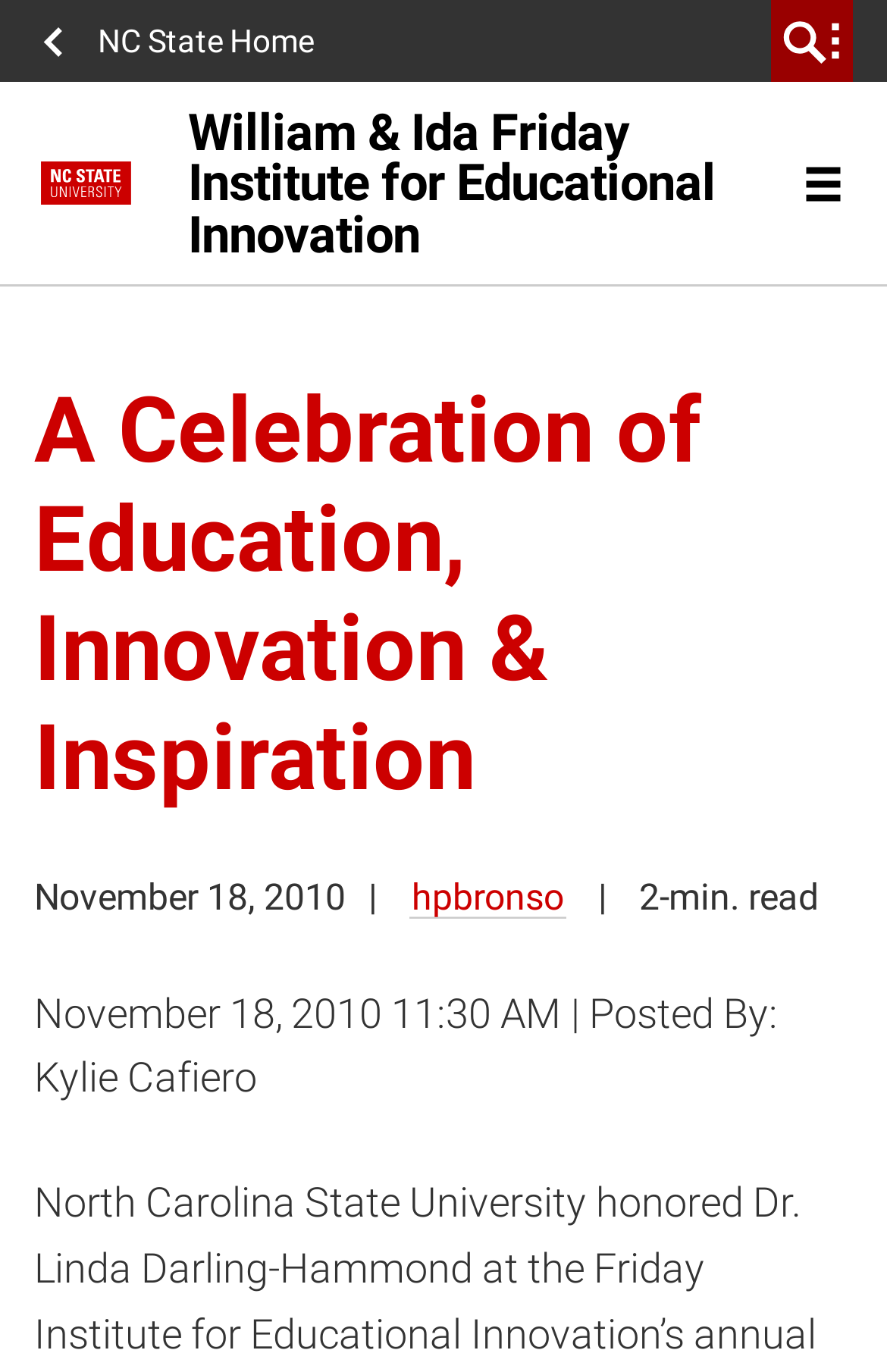Extract the main title from the webpage and generate its text.

A Celebration of Education, Innovation & Inspiration